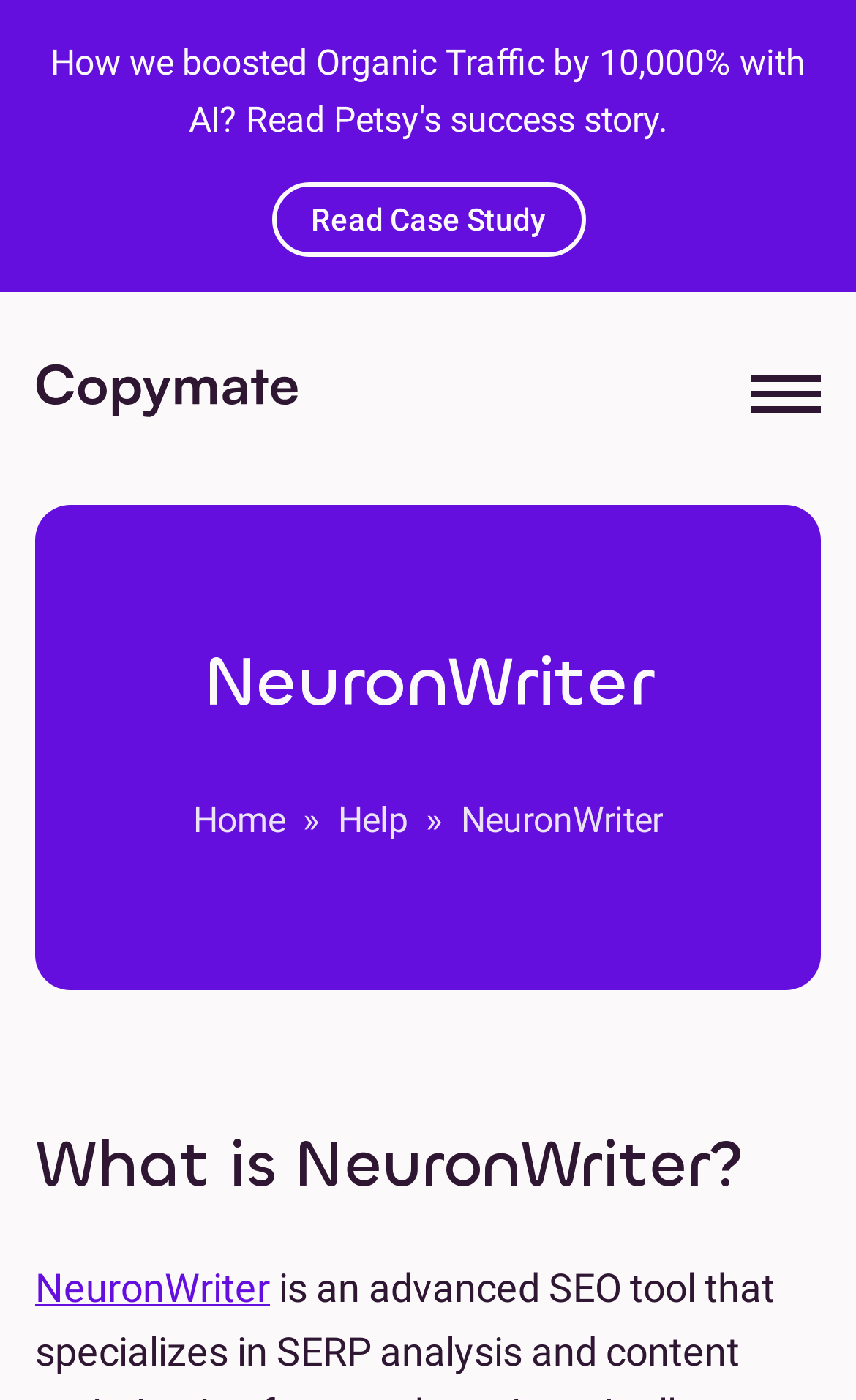Please answer the following query using a single word or phrase: 
What is the name of the SEO tool?

NeuronWriter